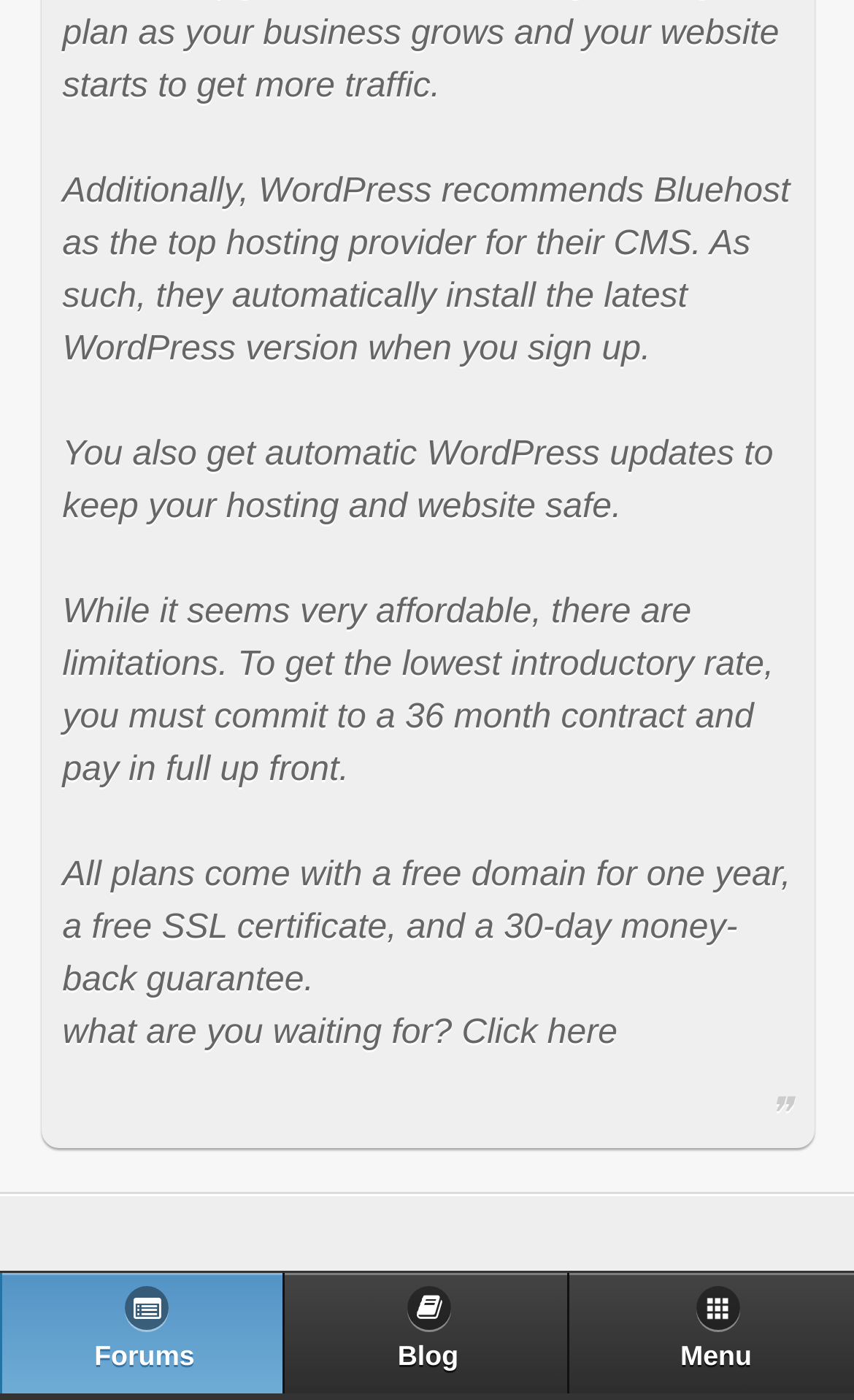Please respond in a single word or phrase: 
What is included in all plans?

Free domain, SSL, 30-day guarantee